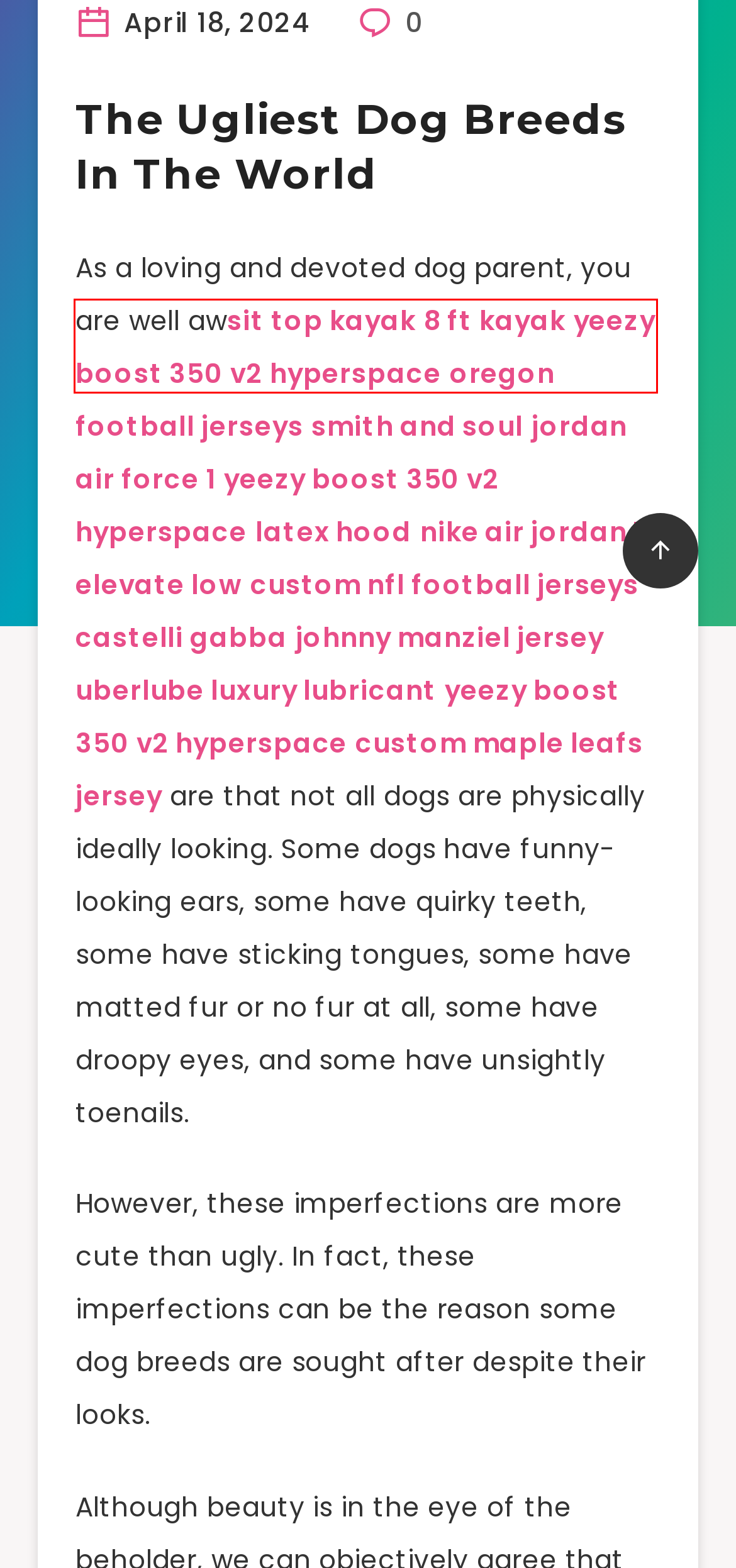Given a screenshot of a webpage with a red bounding box, please pick the webpage description that best fits the new webpage after clicking the element inside the bounding box. Here are the candidates:
A. Pet Behavior Archives - The Fit Pets
B. How to Train a Stubborn Dog? - The Fit Pets
C. Pet Food Archives - The Fit Pets
D. Welcome to nginx!
E. 404 Not Found
F. Do Dogs Like The Smell of Peppermint? - The Fit Pets
G. Pet Health Archives - The Fit Pets
H. Others Archives - The Fit Pets

D